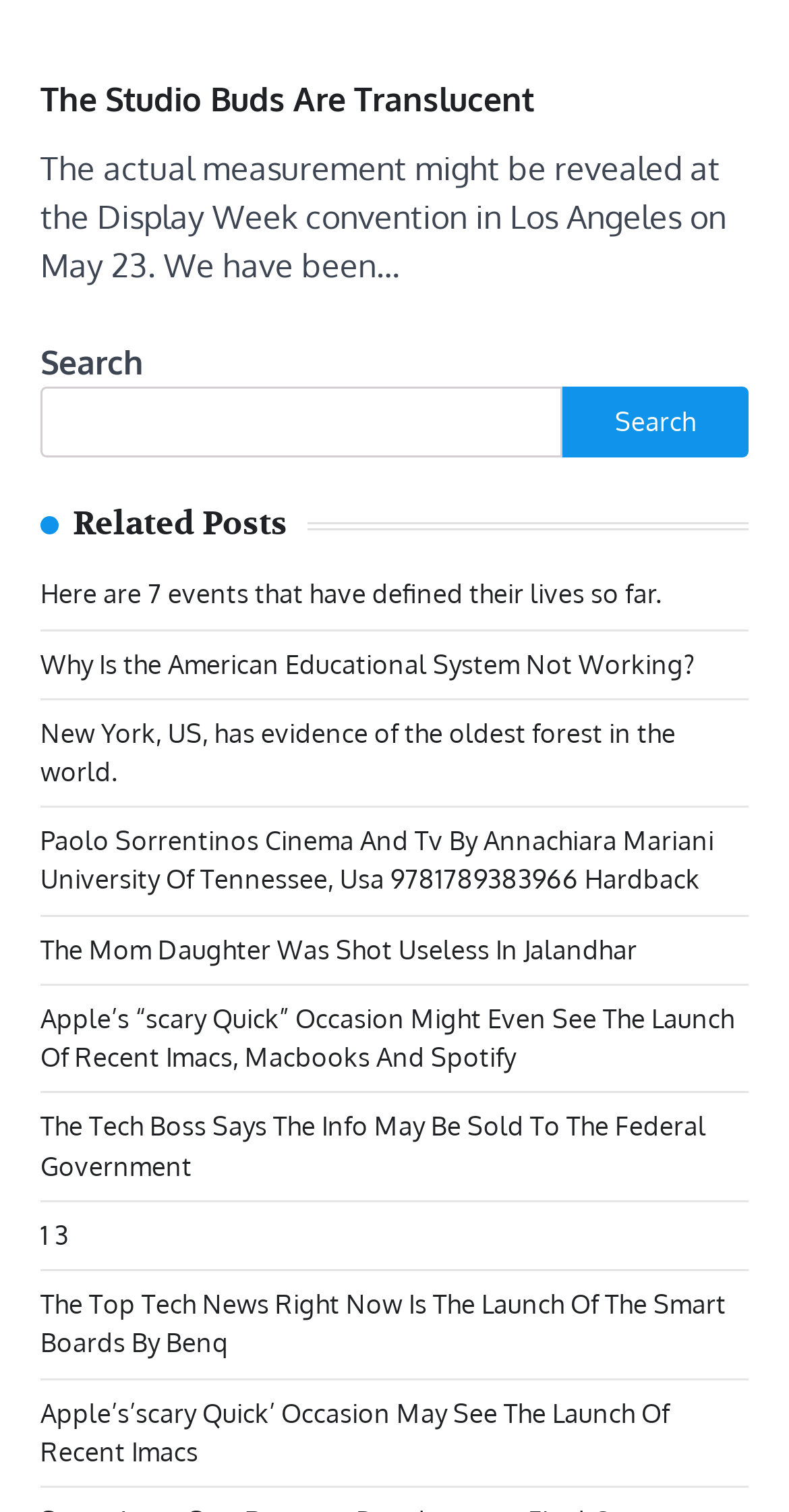Highlight the bounding box coordinates of the region I should click on to meet the following instruction: "Read the article 'The Studio Buds Are Translucent'".

[0.051, 0.049, 0.677, 0.081]